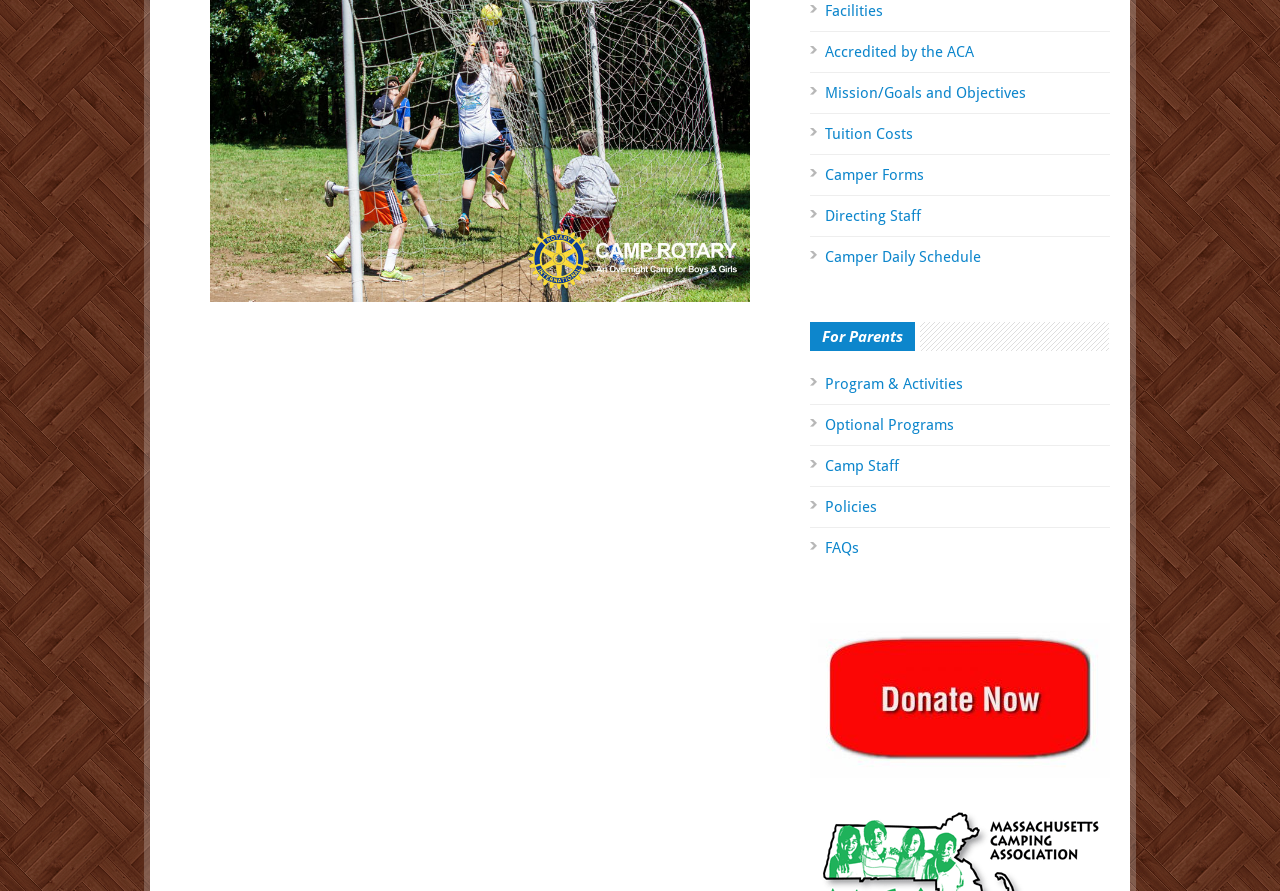Bounding box coordinates should be in the format (top-left x, top-left y, bottom-right x, bottom-right y) and all values should be floating point numbers between 0 and 1. Determine the bounding box coordinate for the UI element described as: Program & Activities

[0.645, 0.421, 0.752, 0.441]